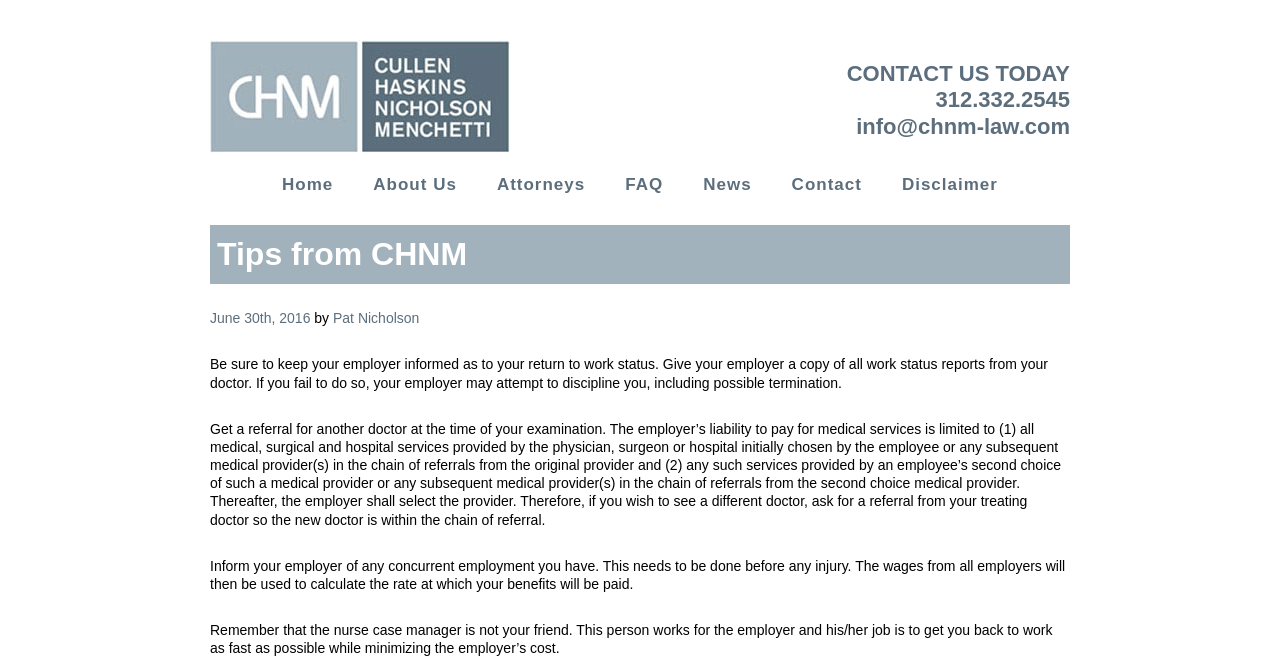Give a one-word or short-phrase answer to the following question: 
Who is the author of the tip posted on June 30th, 2016?

Pat Nicholson